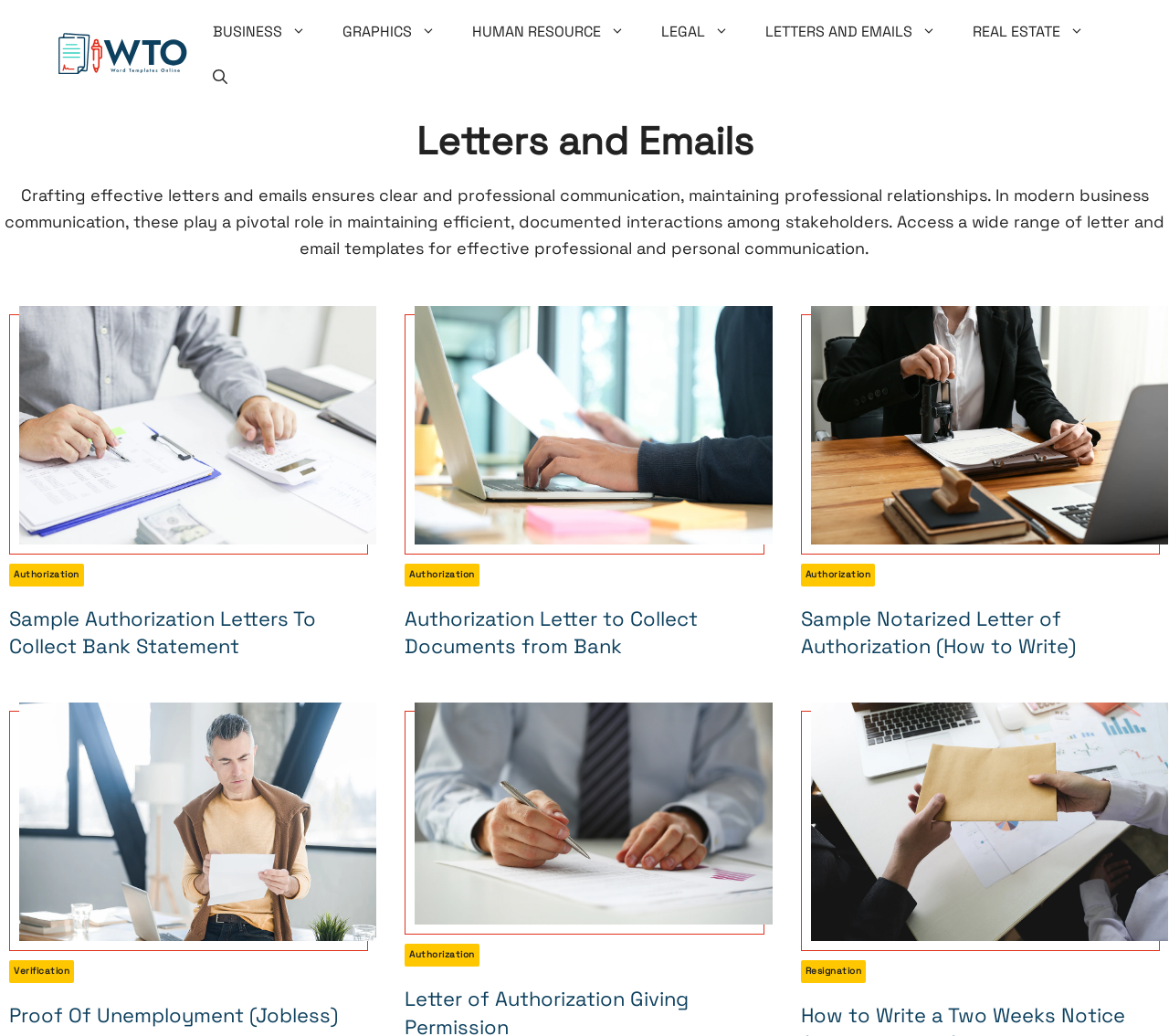Respond to the following question with a brief word or phrase:
What type of document is the 'Collect Bank Statement' link related to?

Authorization letter